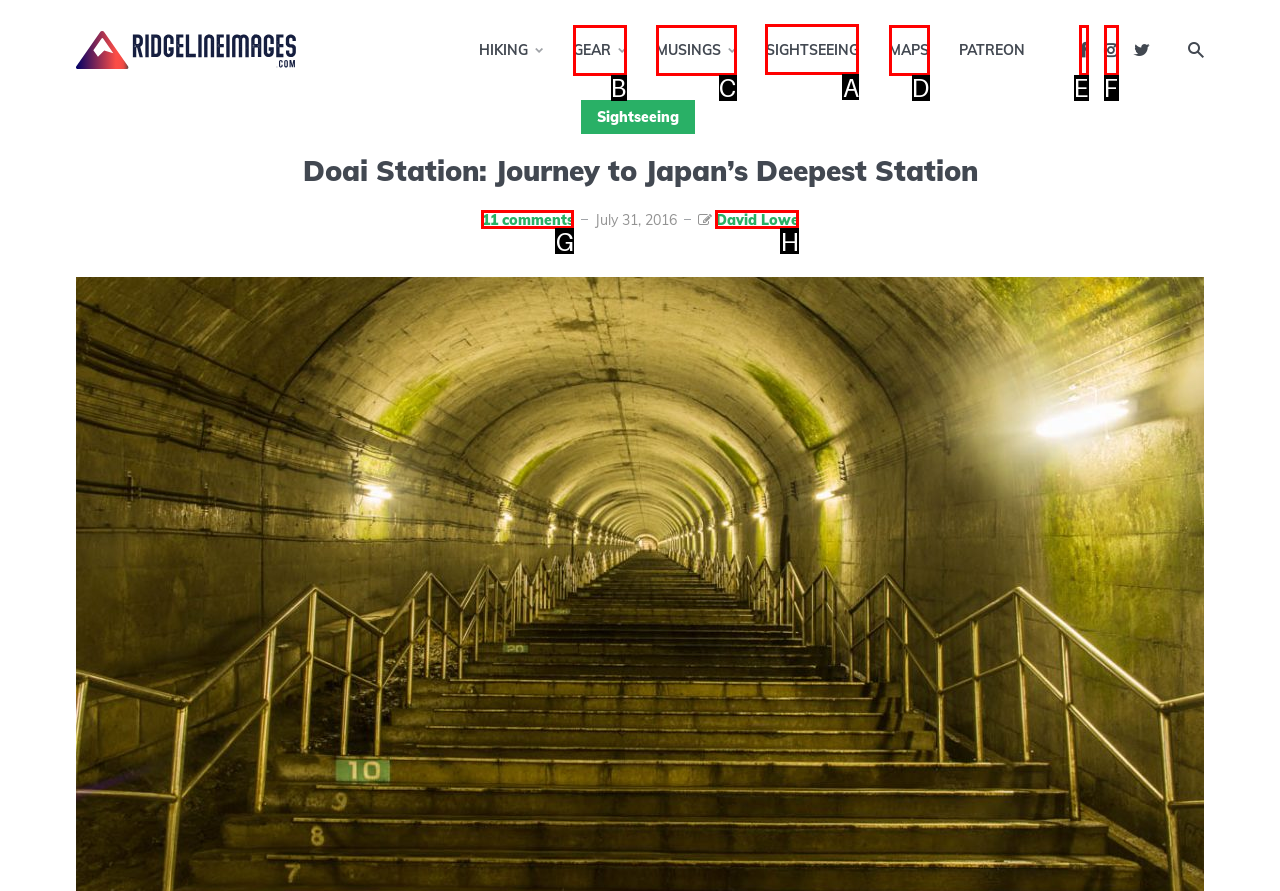Select the appropriate HTML element to click on to finish the task: Search for something.
Answer with the letter corresponding to the selected option.

None